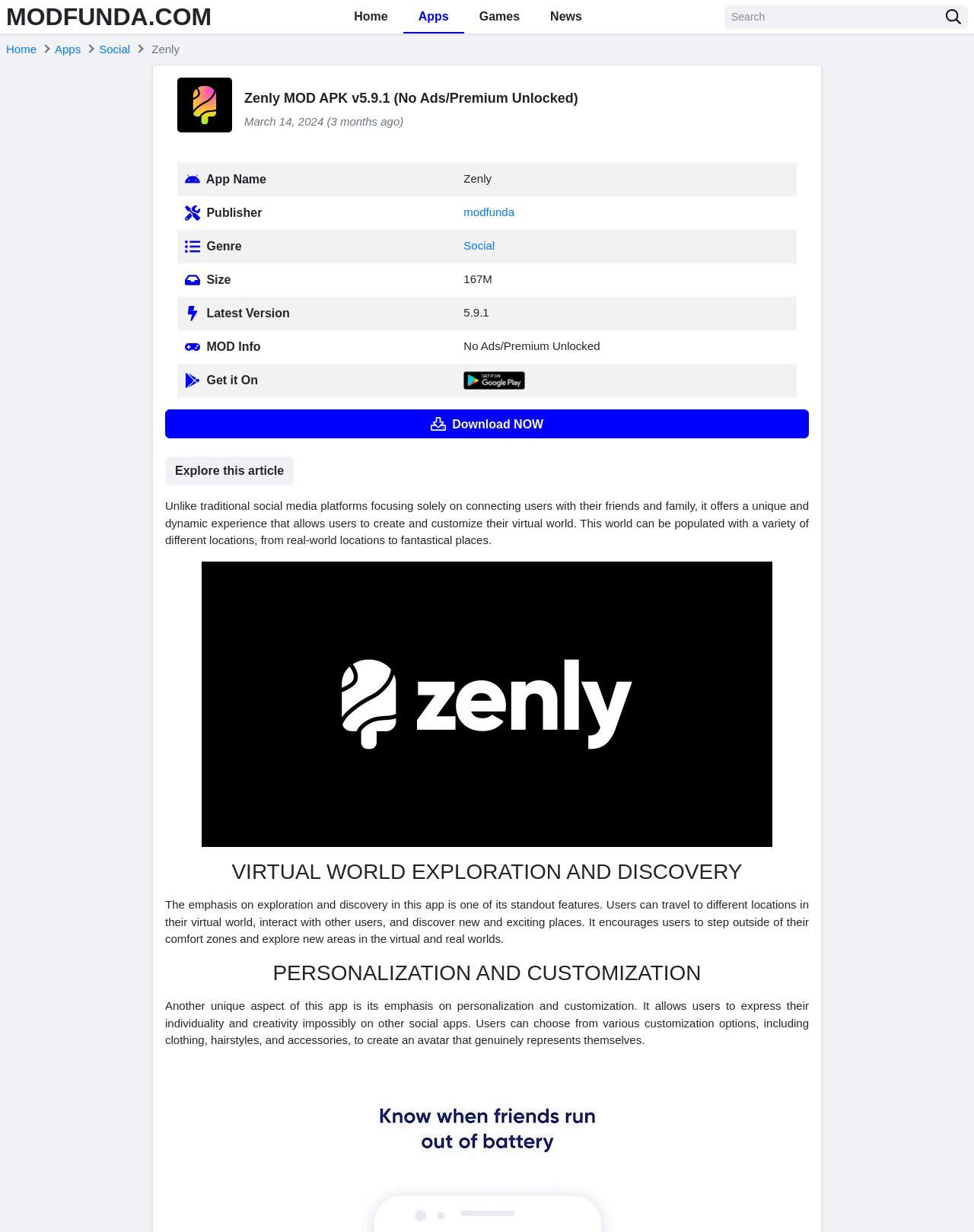Specify the bounding box coordinates of the area that needs to be clicked to achieve the following instruction: "Click on the 'search engine optimization' link".

None